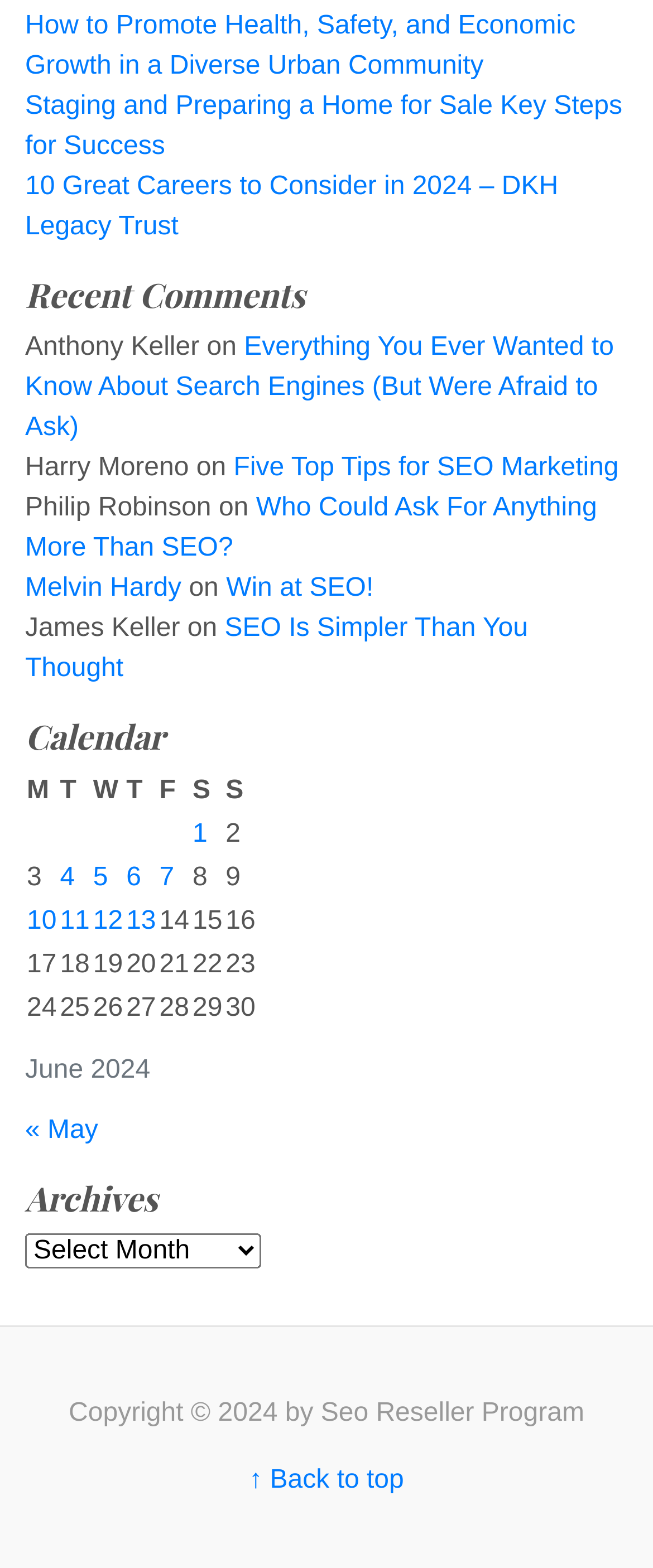Identify the bounding box for the UI element described as: "5". The coordinates should be four float numbers between 0 and 1, i.e., [left, top, right, bottom].

[0.143, 0.55, 0.165, 0.568]